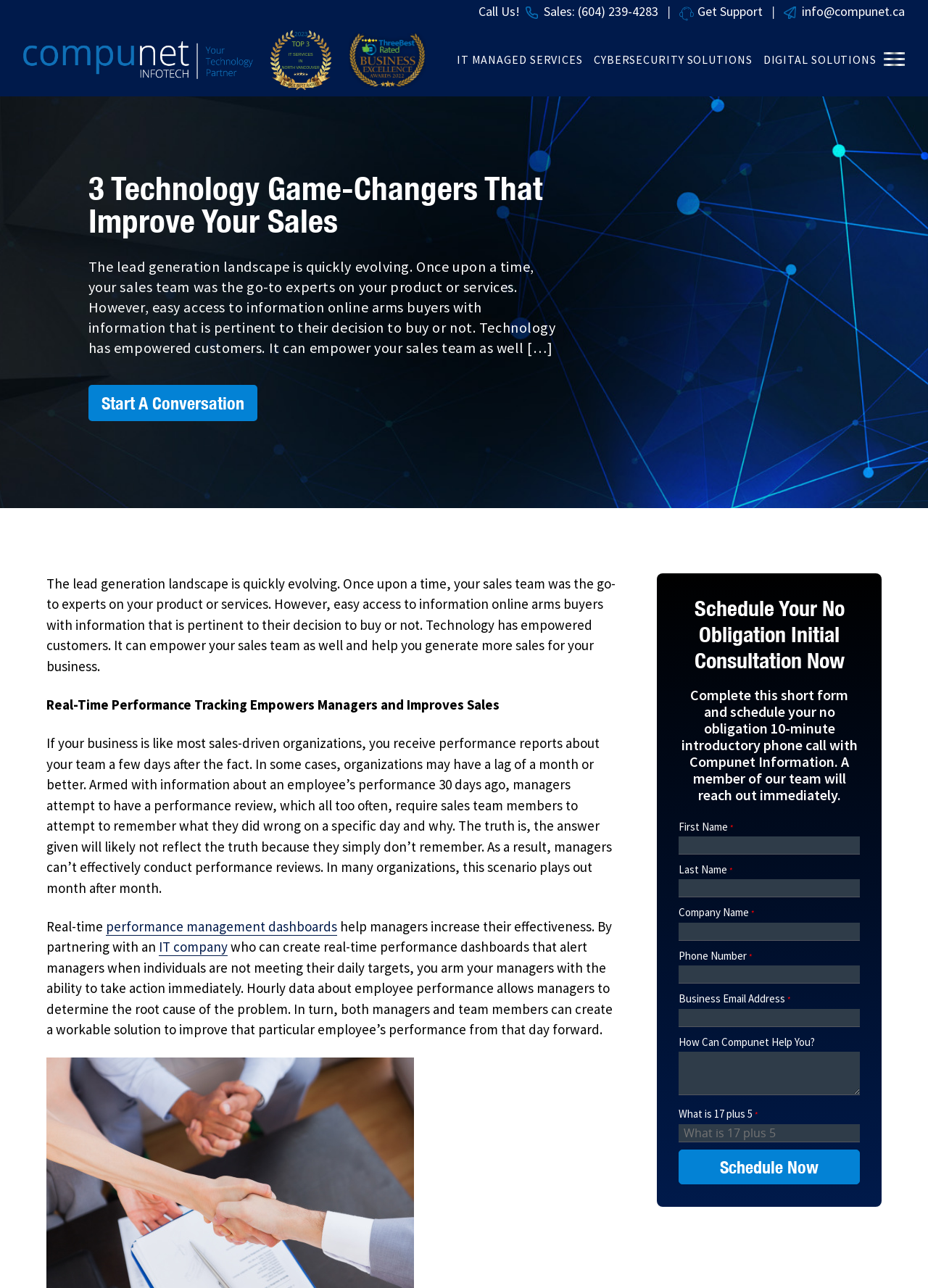Given the element description Get Support, identify the bounding box coordinates for the UI element on the webpage screenshot. The format should be (top-left x, top-left y, bottom-right x, bottom-right y), with values between 0 and 1.

[0.752, 0.002, 0.822, 0.015]